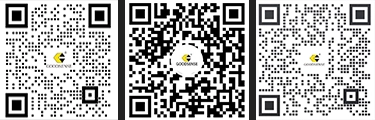What is the text below the QR codes?
Using the image as a reference, answer with just one word or a short phrase.

Wechat